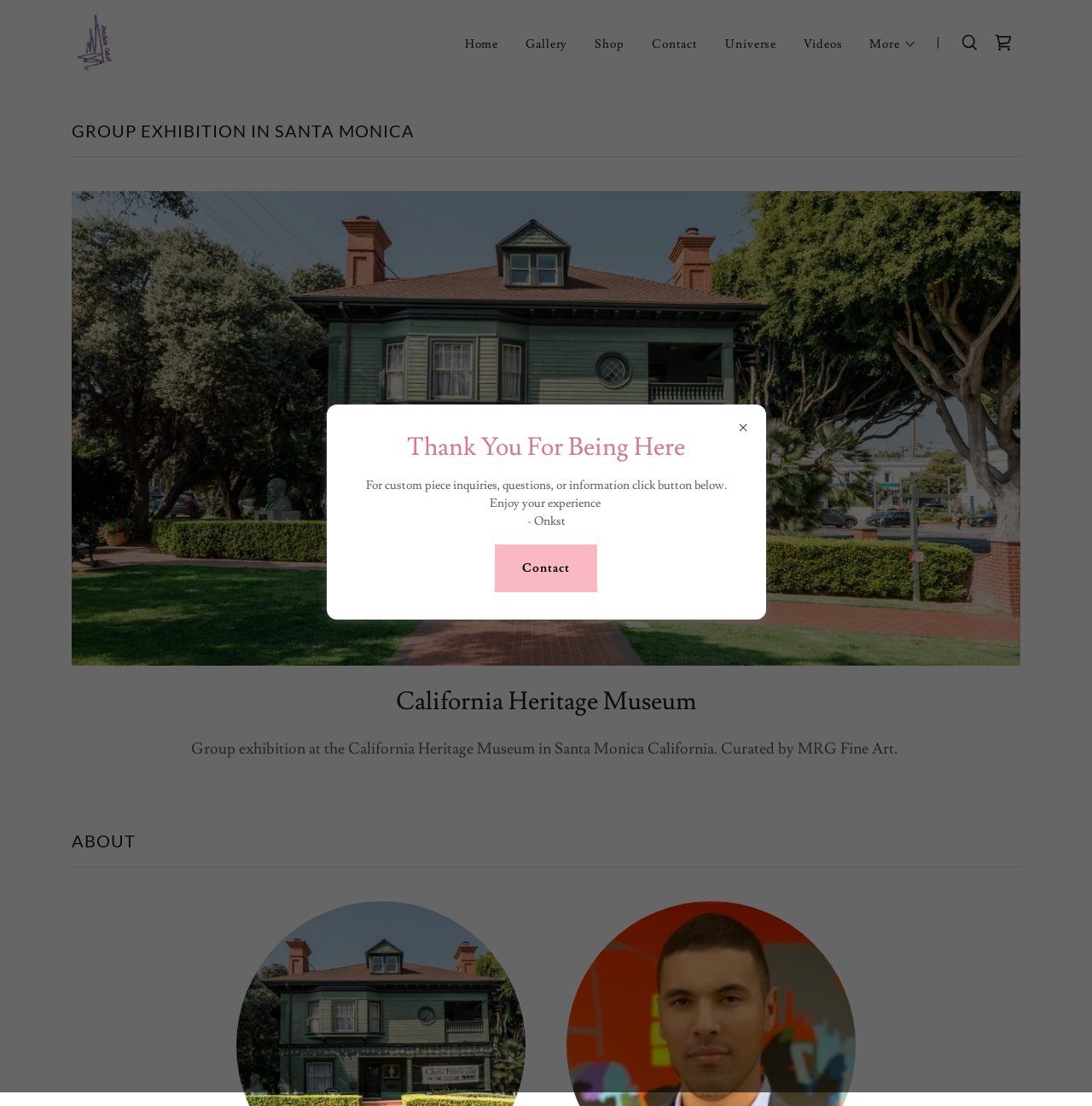What is the name of the curator?
Provide a detailed and extensive answer to the question.

I found the answer by reading the StaticText element with the text 'Group exhibition at the California Heritage Museum in Santa Monica California. Curated by MRG Fine Art.' located at [0.175, 0.668, 0.825, 0.686].